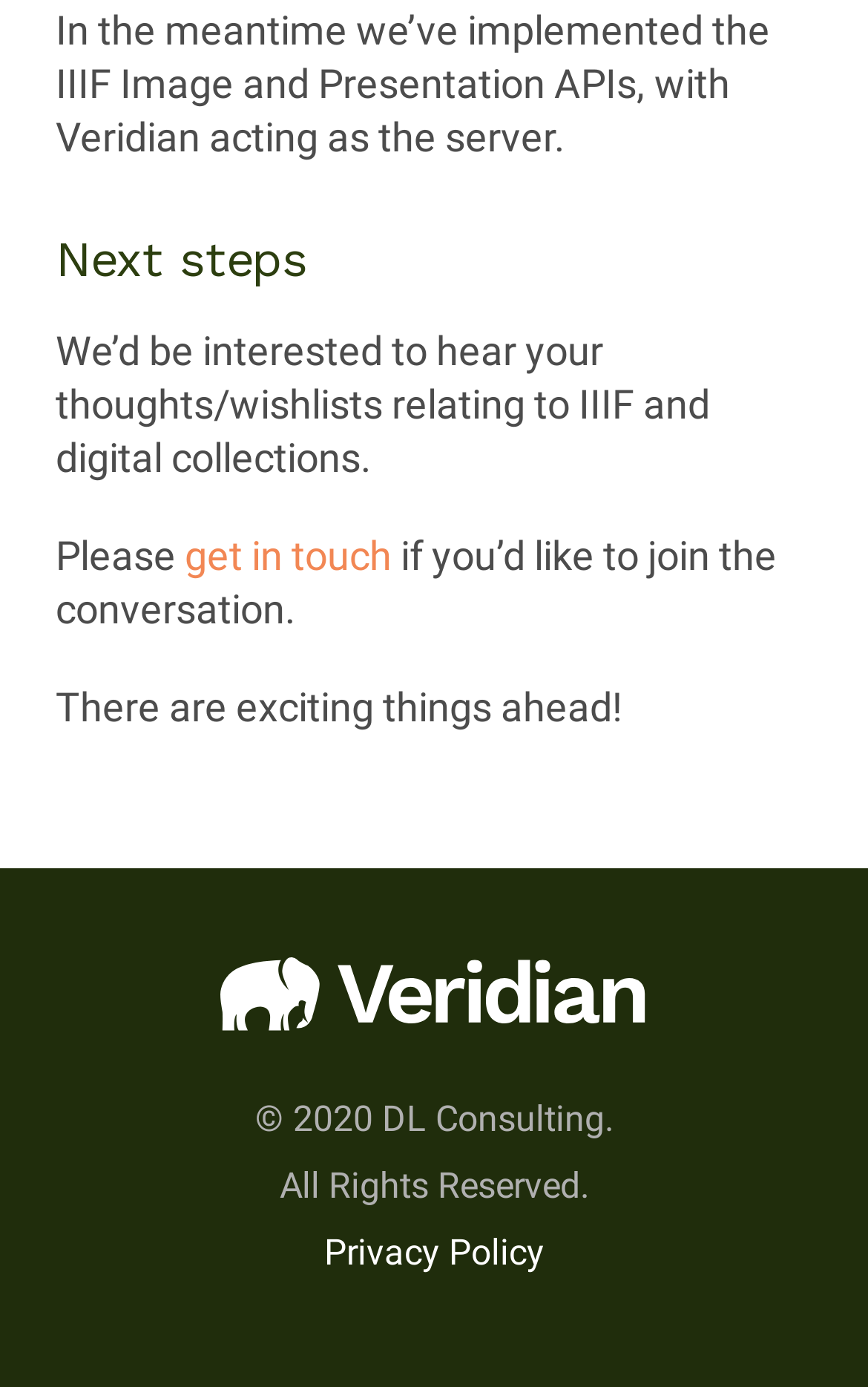Provide the bounding box coordinates of the HTML element this sentence describes: "aria-label="Veridian Software"". The bounding box coordinates consist of four float numbers between 0 and 1, i.e., [left, top, right, bottom].

[0.253, 0.689, 0.747, 0.742]